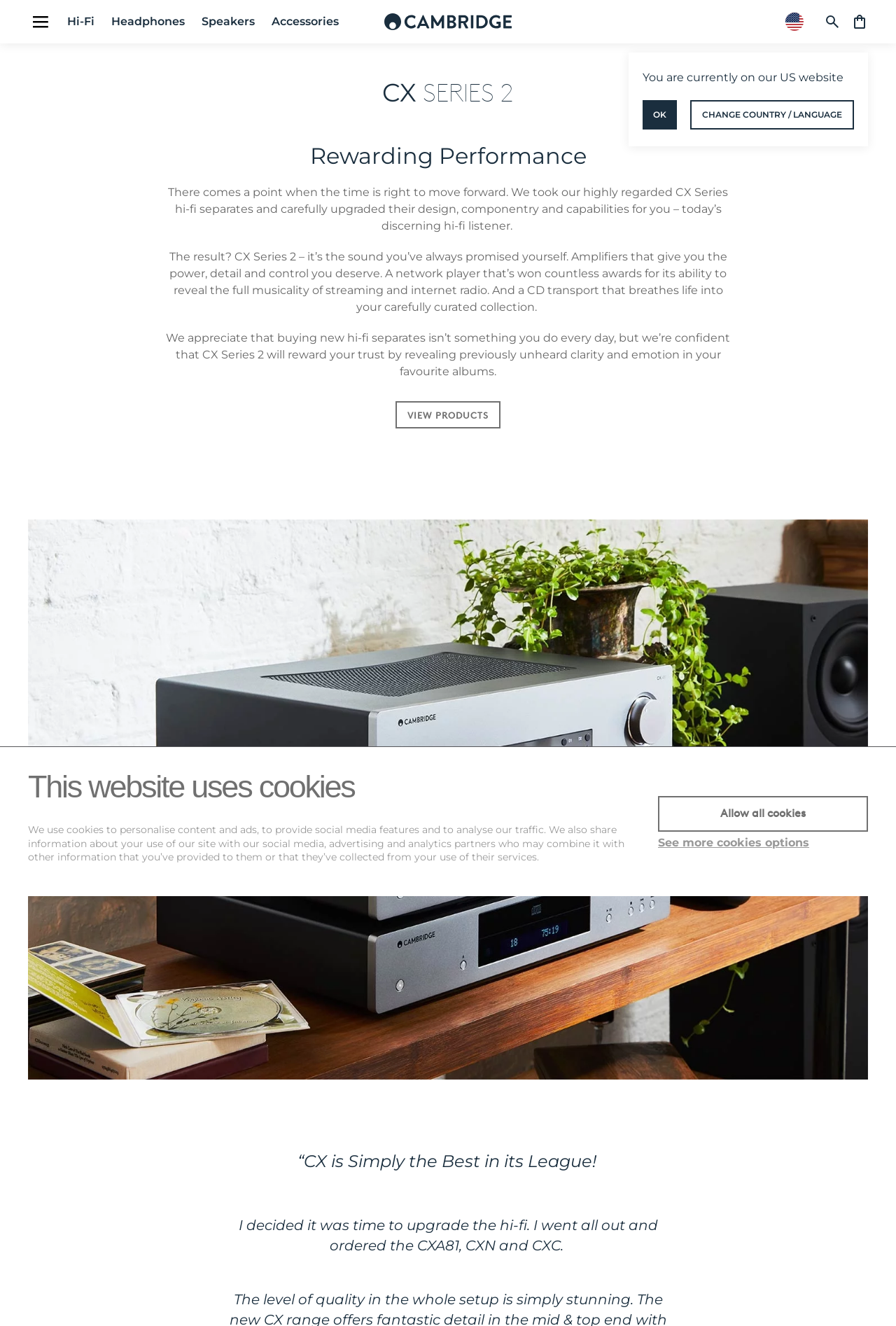Give the bounding box coordinates for the element described as: "VIEW PRODUCTS".

[0.441, 0.303, 0.559, 0.323]